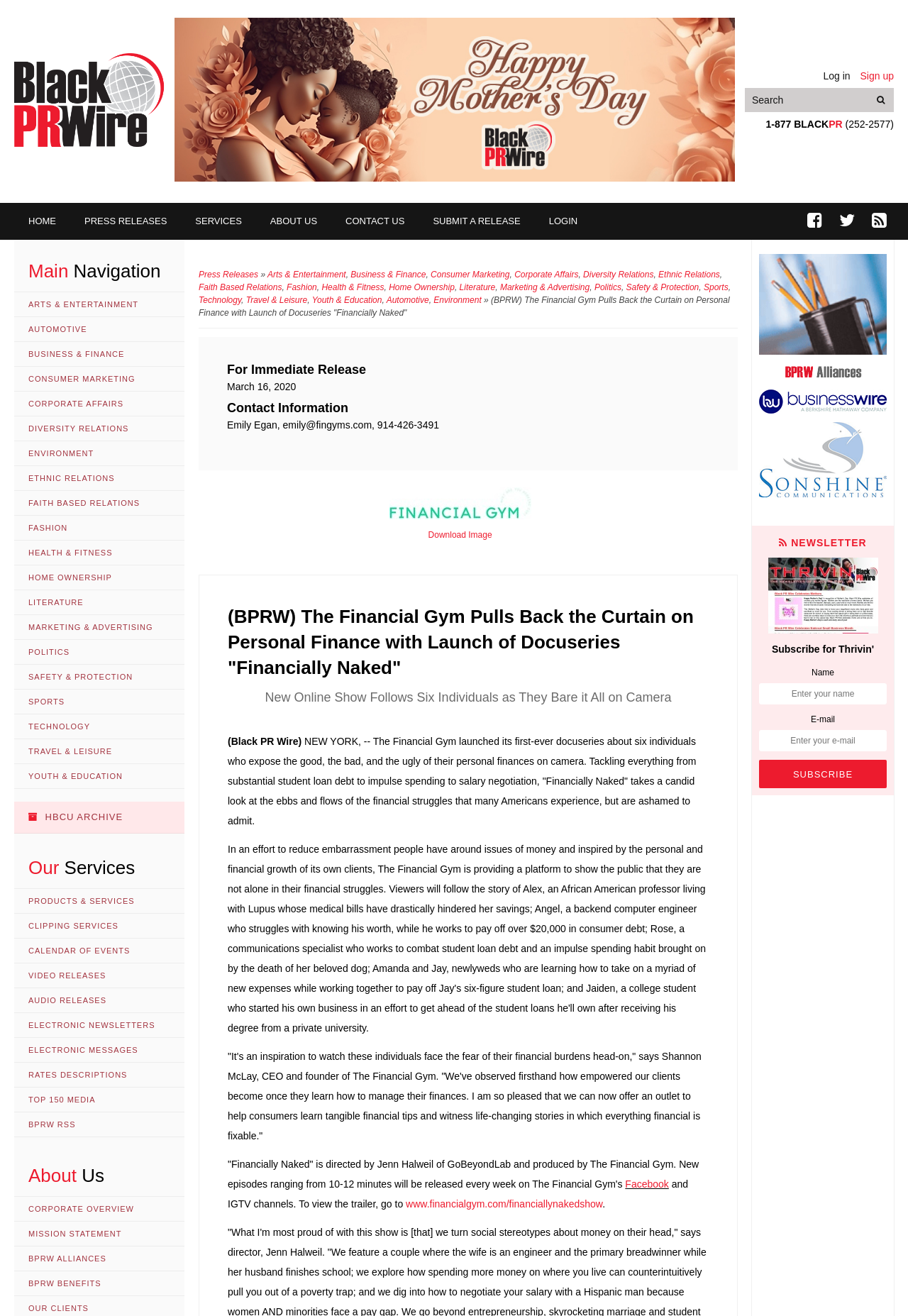Could you indicate the bounding box coordinates of the region to click in order to complete this instruction: "submit a release".

[0.461, 0.154, 0.589, 0.182]